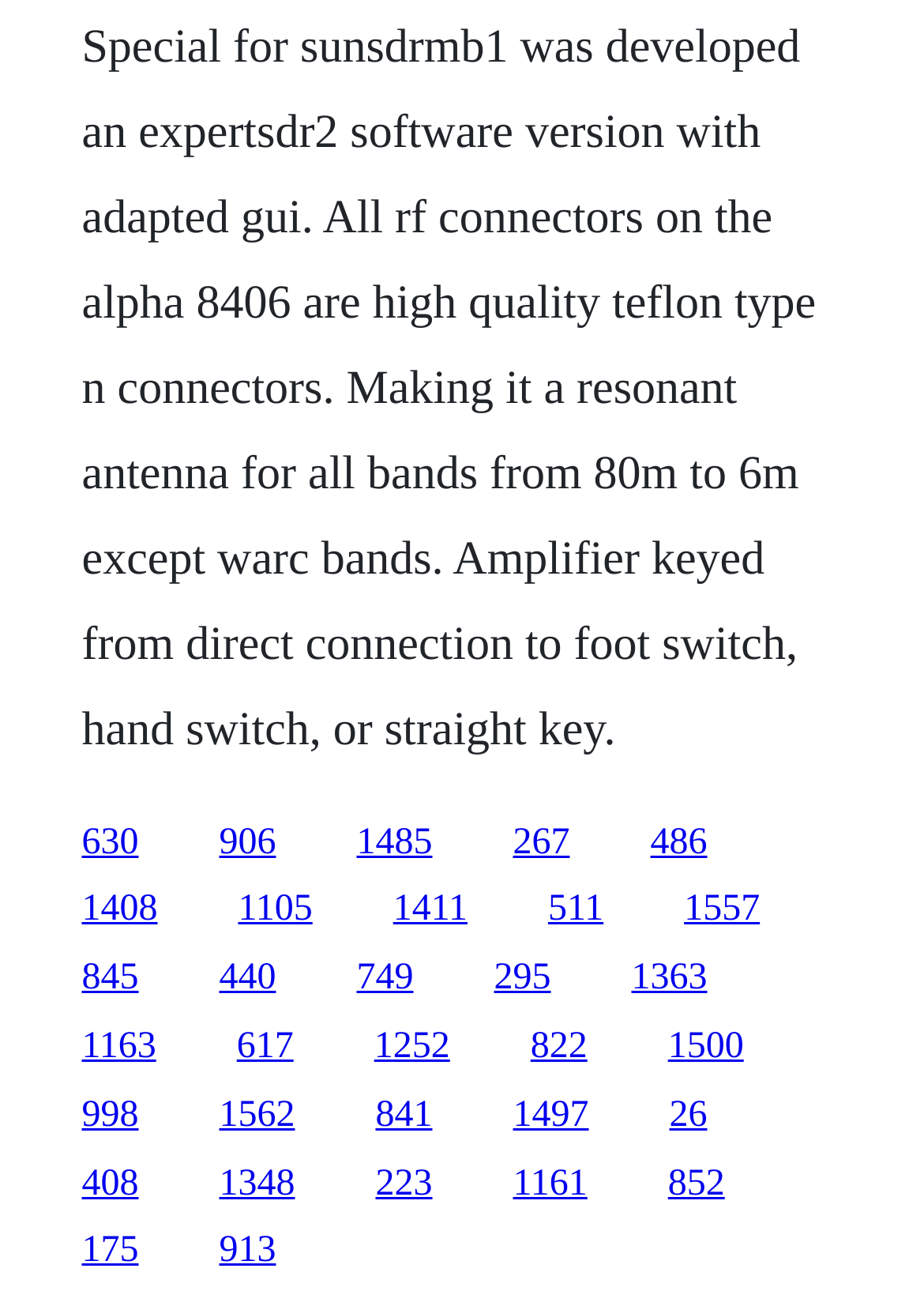Provide a single word or phrase answer to the question: 
How many links are on the webpage?

21